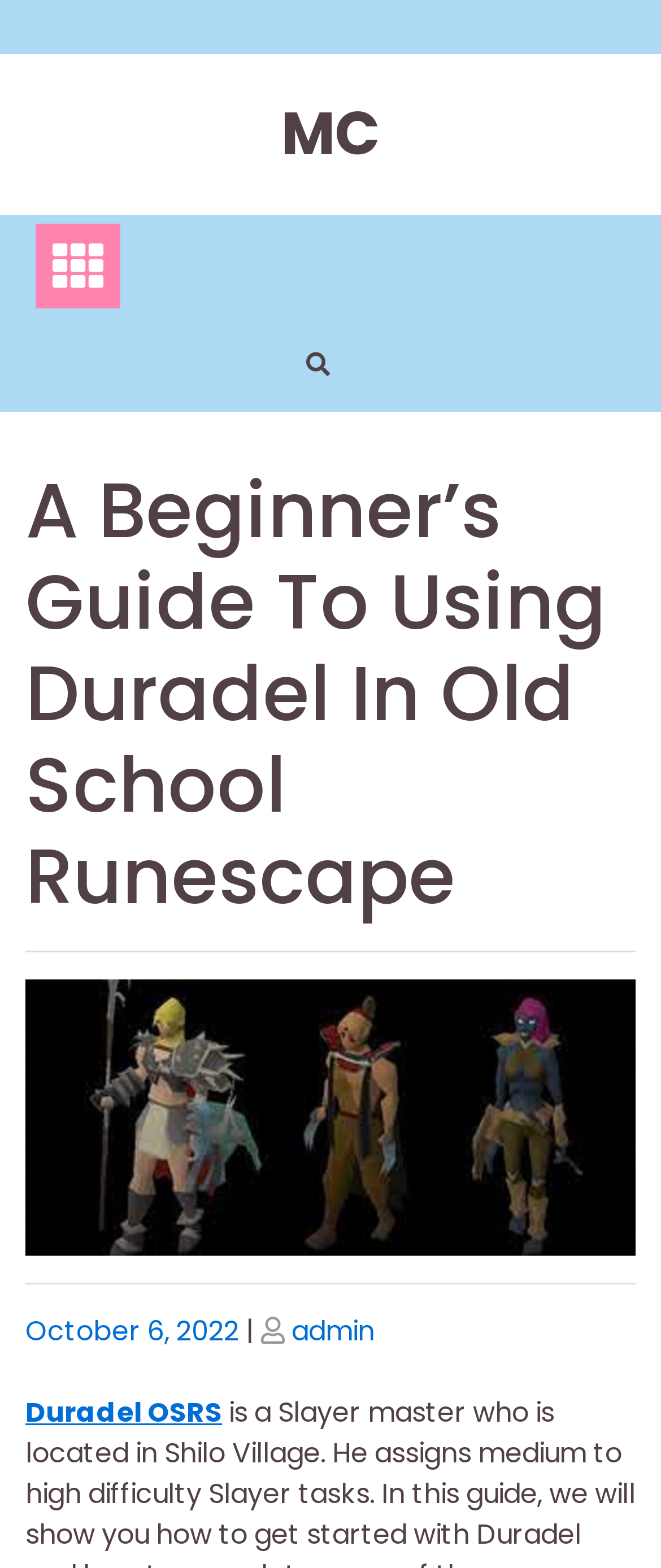What is the name of the Slayer master?
Please use the image to deliver a detailed and complete answer.

The name of the Slayer master can be found in the link 'Duradel OSRS' located at the bottom of the webpage, which is a subheading of the main heading 'A Beginner’s Guide To Using Duradel In Old School Runescape'.